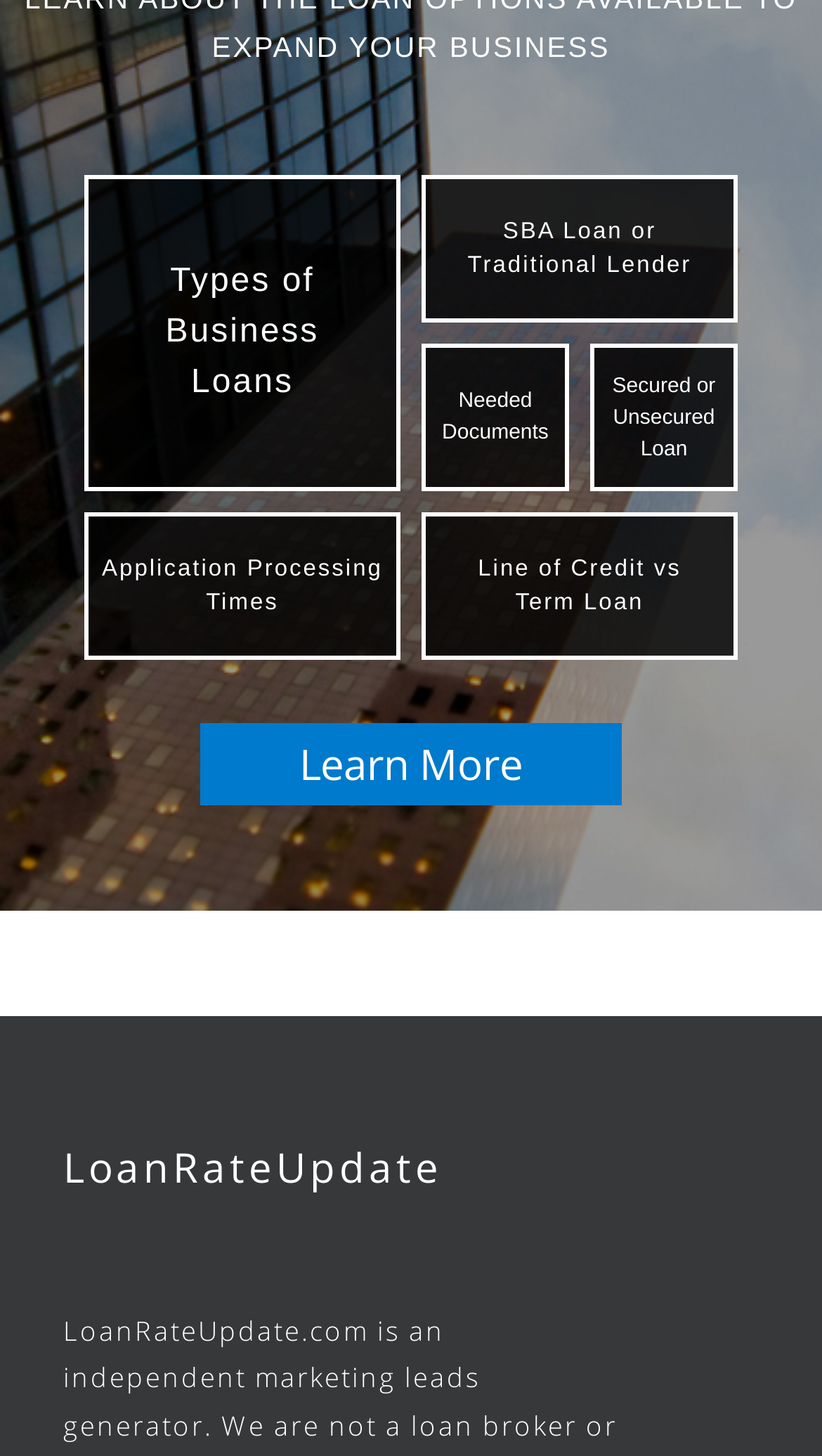Find the bounding box of the UI element described as follows: "Types ofBusinessLoans".

[0.103, 0.12, 0.487, 0.337]